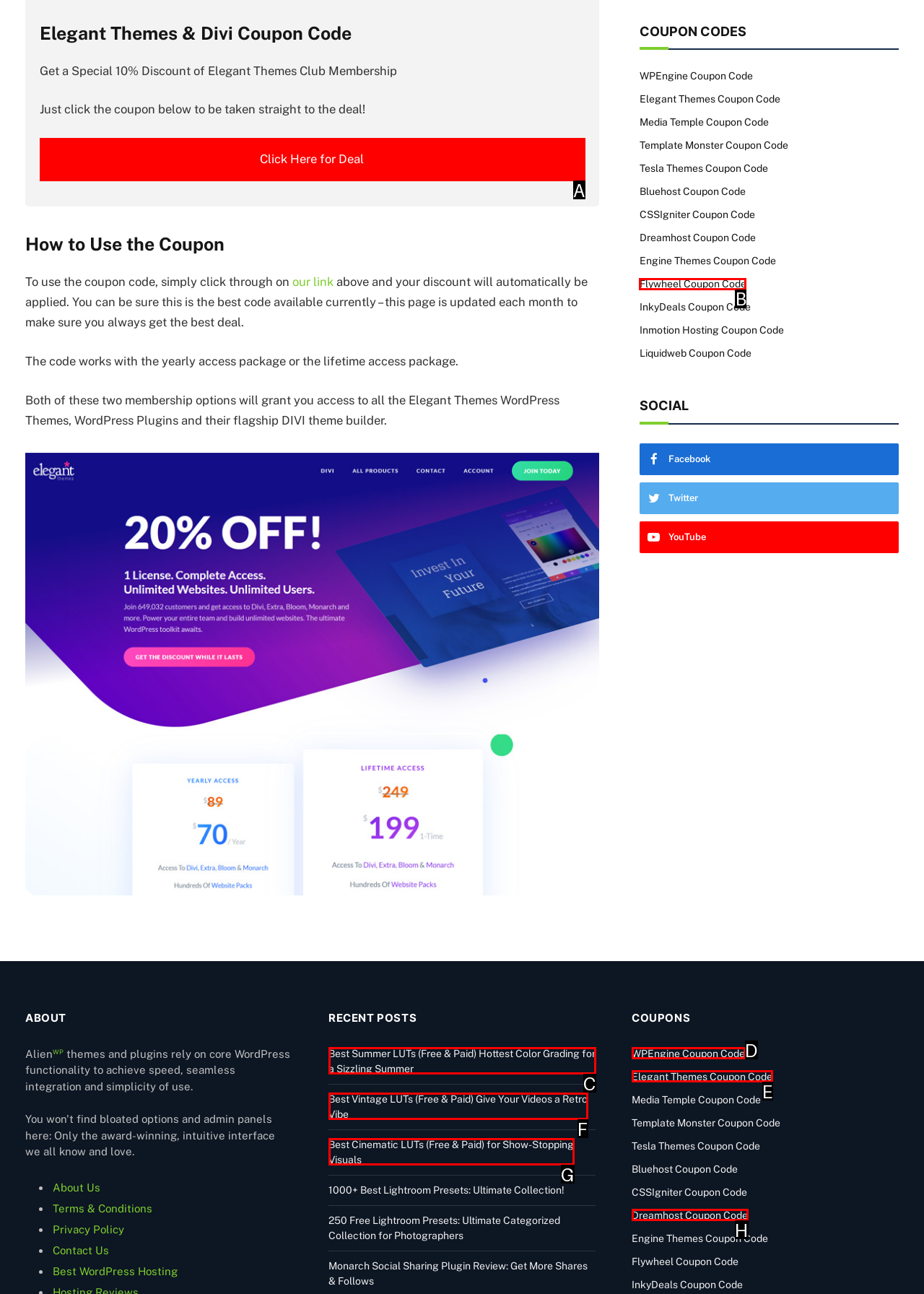Identify which HTML element should be clicked to fulfill this instruction: Click the 'Click Here for Deal' button Reply with the correct option's letter.

A